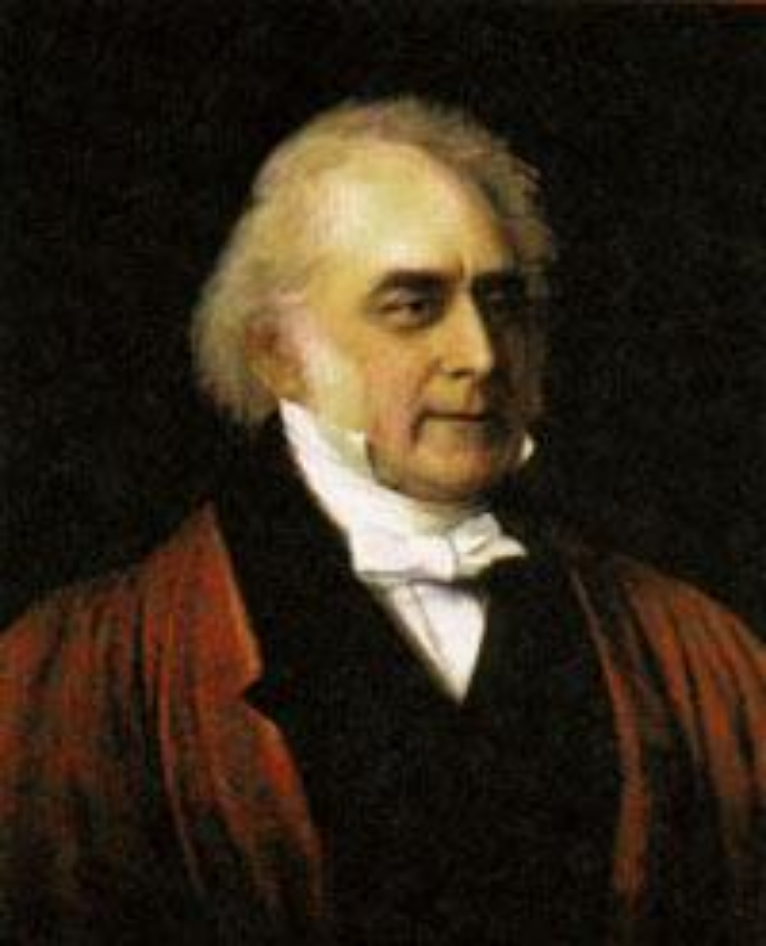Provide an in-depth description of the image.

This image features Dr. William King, the founder of *The Cooperator* magazine, a significant publication in the history of anarchism and syndicalism in Britain. King is depicted with a dignified expression, wearing a formal attire typical of the late 19th century, which includes a distinctive shirt collar and a dark coat complemented by a flowing red cloak. His thoughtful gaze and refined demeanor reflect his intellectual contributions to socio-political discourse during the 1890s to 1910s. Below the image, a brief description highlights his role in documenting anarchist philosophies and initiatives in Brighton during that transformative era. His legacy is further underscored by the accompanying title, marking his importance in the field.